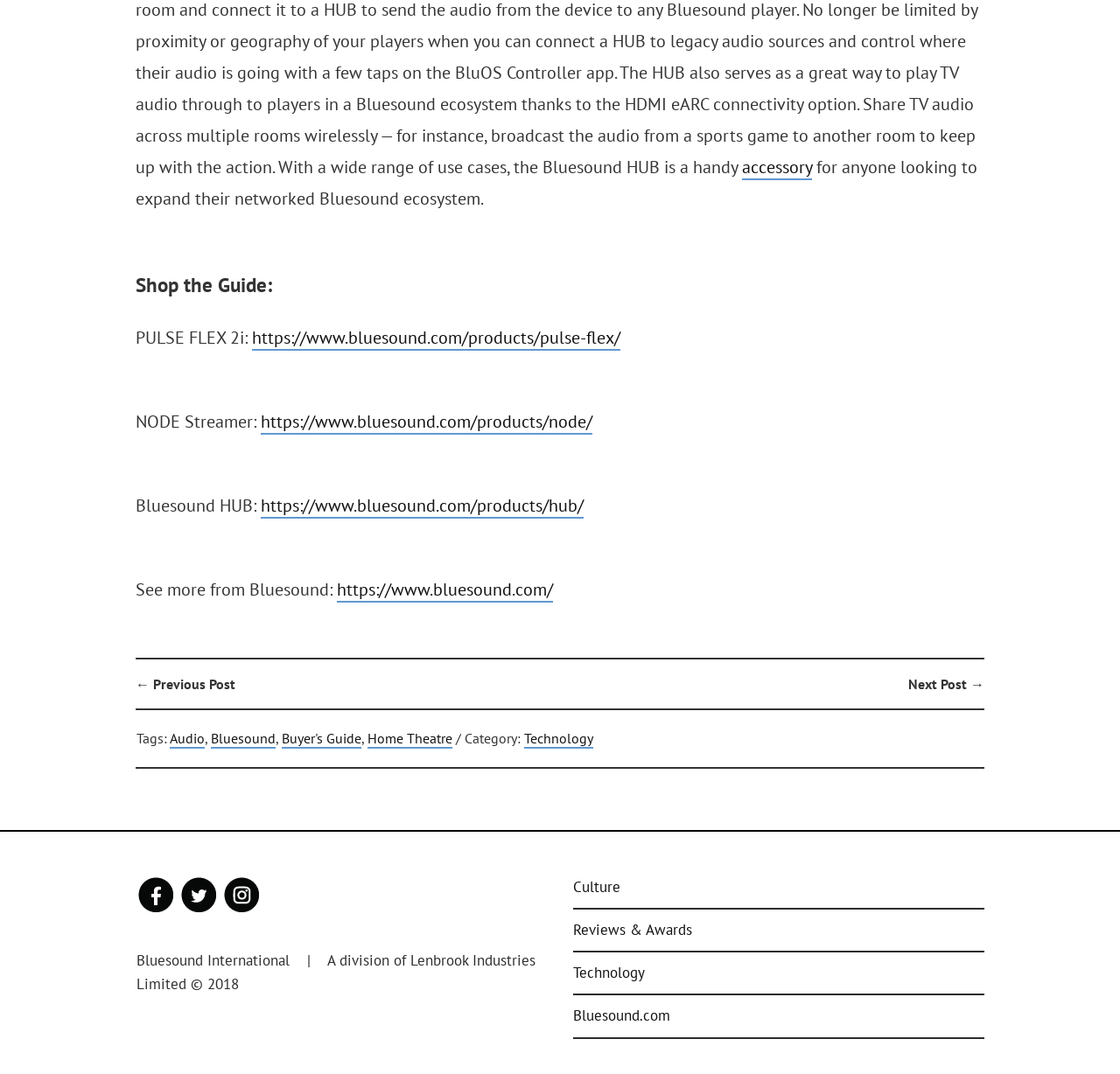Refer to the image and provide an in-depth answer to the question: 
What is the purpose of the 'Shop the Guide' section?

The 'Shop the Guide' section is likely intended to help users expand their networked Bluesound ecosystem, as mentioned in the StaticText element 'for anyone looking to expand their networked Bluesound ecosystem.'. This section provides links to various Bluesound products, such as PULSE FLEX 2i, NODE Streamer, and Bluesound HUB.